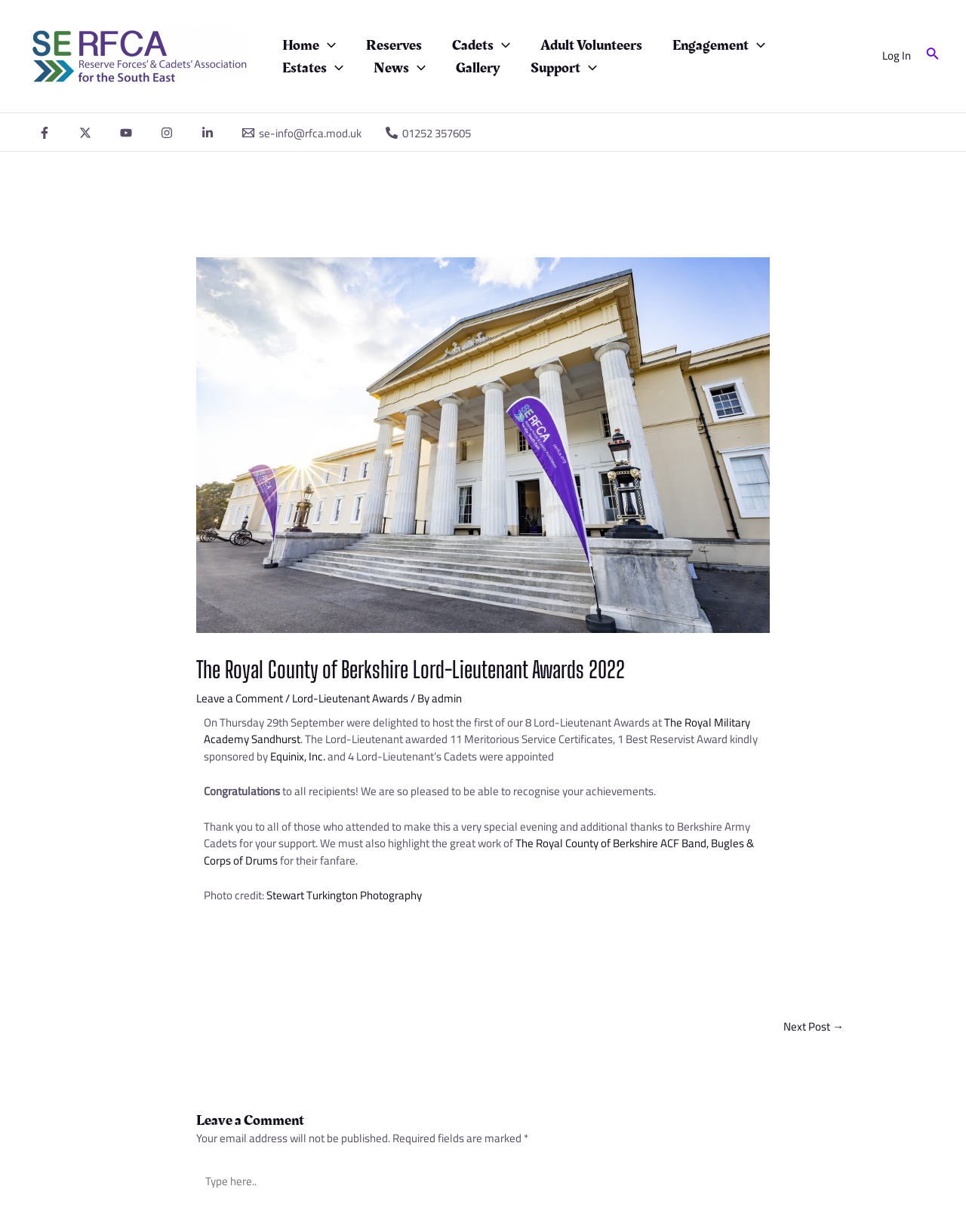How many Meritorious Service Certificates were awarded?
Based on the image, please offer an in-depth response to the question.

According to the article, the Lord-Lieutenant awarded 11 Meritorious Service Certificates during the event. This information is provided in the paragraph describing the awards ceremony.